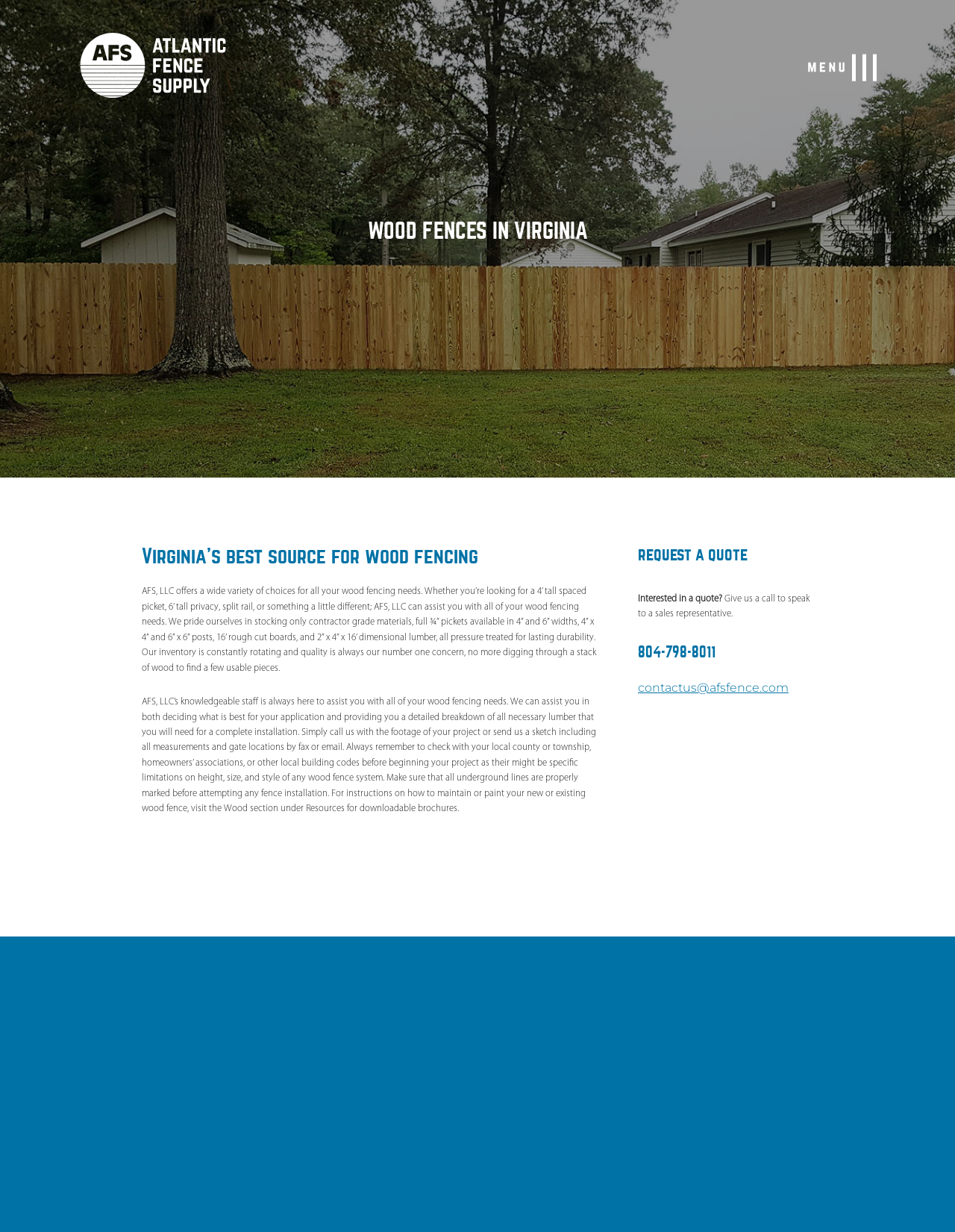Given the description of the UI element: "alt="AFS"", predict the bounding box coordinates in the form of [left, top, right, bottom], with each value being a float between 0 and 1.

[0.07, 0.01, 0.251, 0.096]